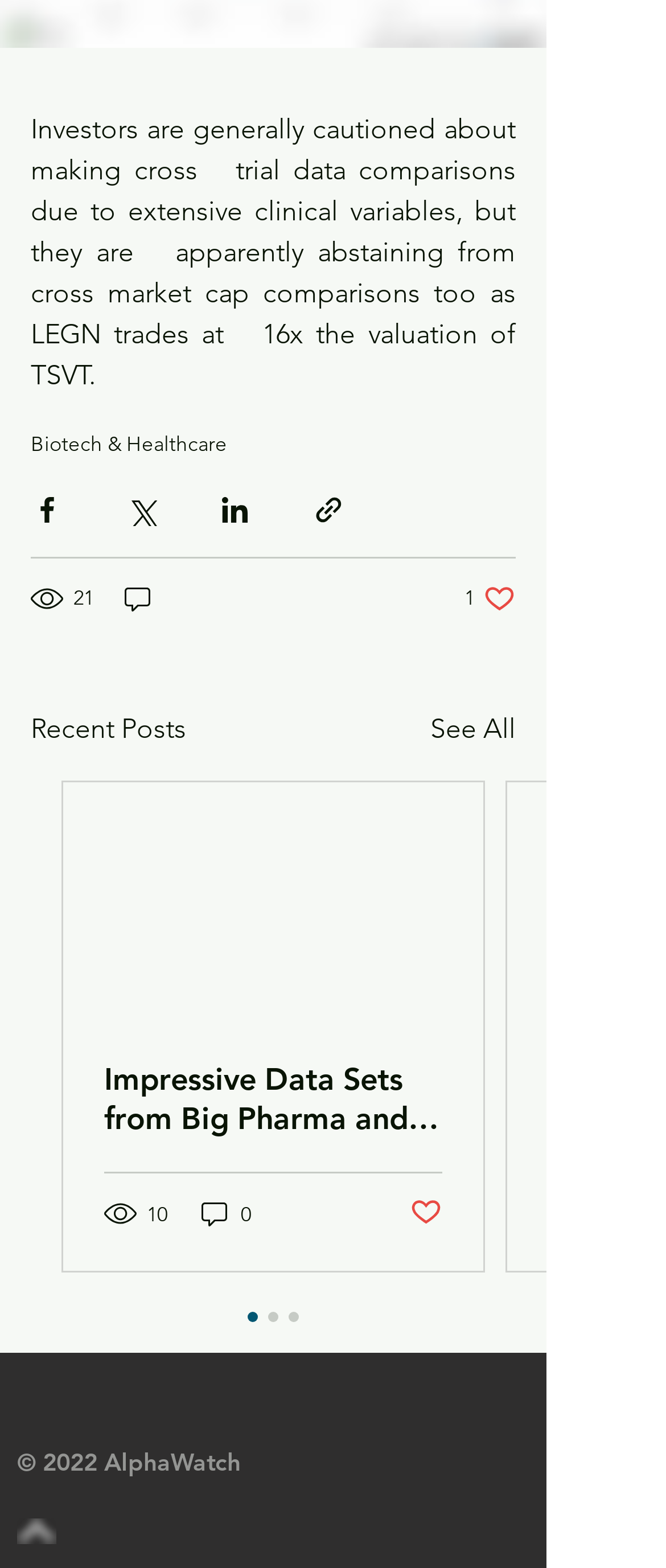Locate the bounding box coordinates of the area you need to click to fulfill this instruction: 'Share via Twitter'. The coordinates must be in the form of four float numbers ranging from 0 to 1: [left, top, right, bottom].

[0.187, 0.314, 0.236, 0.335]